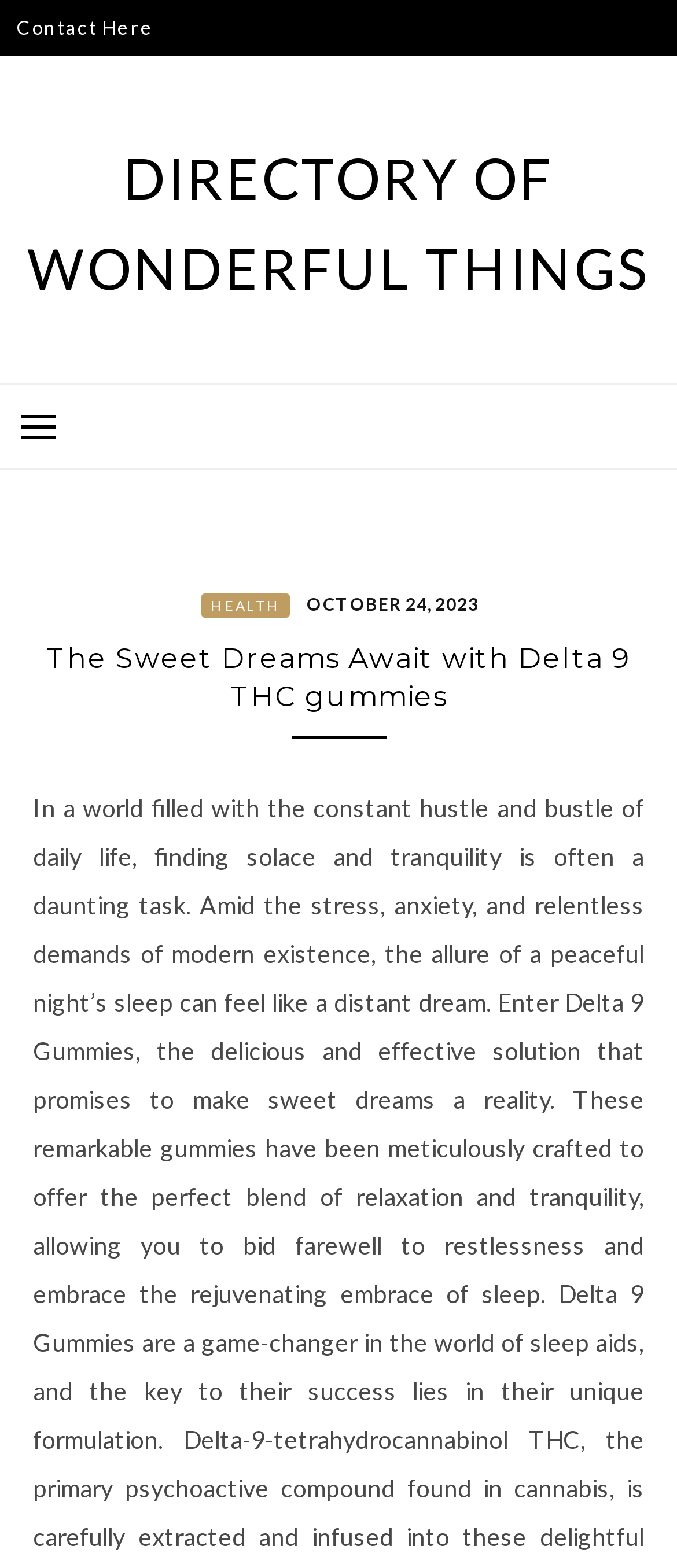Using the details from the image, please elaborate on the following question: How many main menu items are there?

I can see a button that controls the primary menu. When I expand the menu, I see three main menu items: 'DIRECTORY OF WONDERFUL THINGS', 'HEALTH', and 'OCTOBER 24, 2023'. Therefore, there are three main menu items.